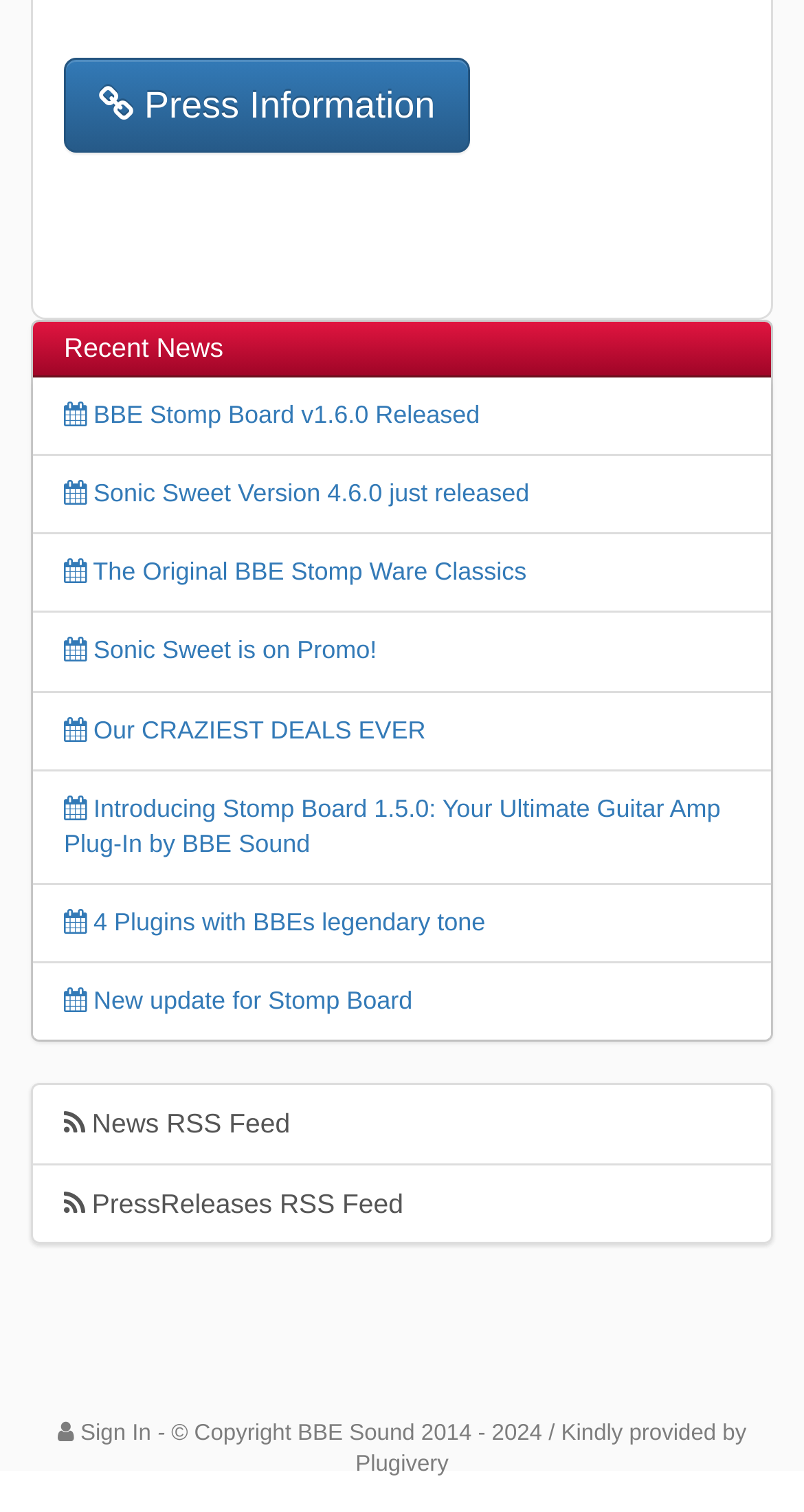Please locate the bounding box coordinates of the element that should be clicked to achieve the given instruction: "View recent news".

[0.079, 0.221, 0.921, 0.24]